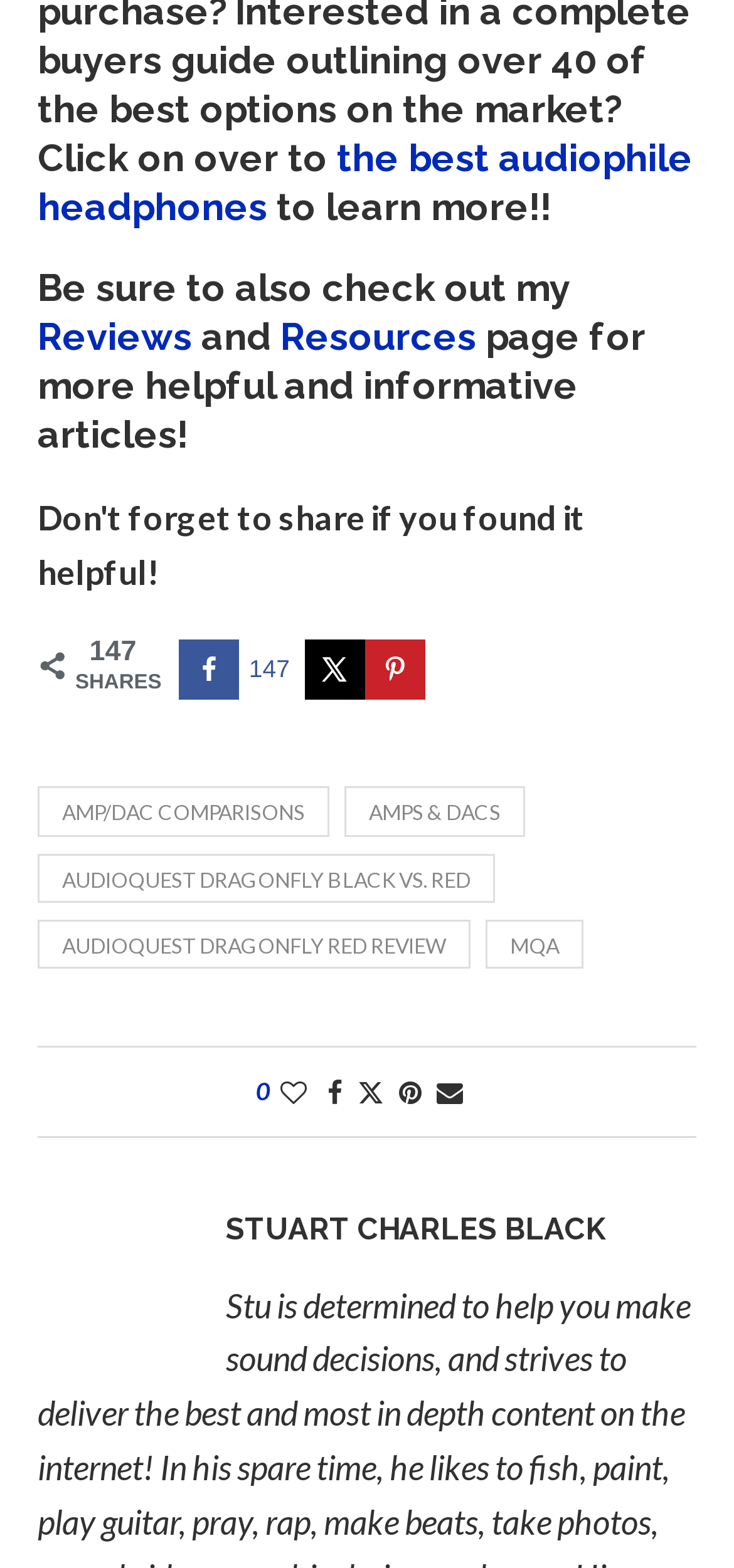What is the name of the author or contributor?
Provide a well-explained and detailed answer to the question.

The heading 'STUART CHARLES BLACK' suggests that Stuart Charles Black is the name of the author or contributor of the webpage.